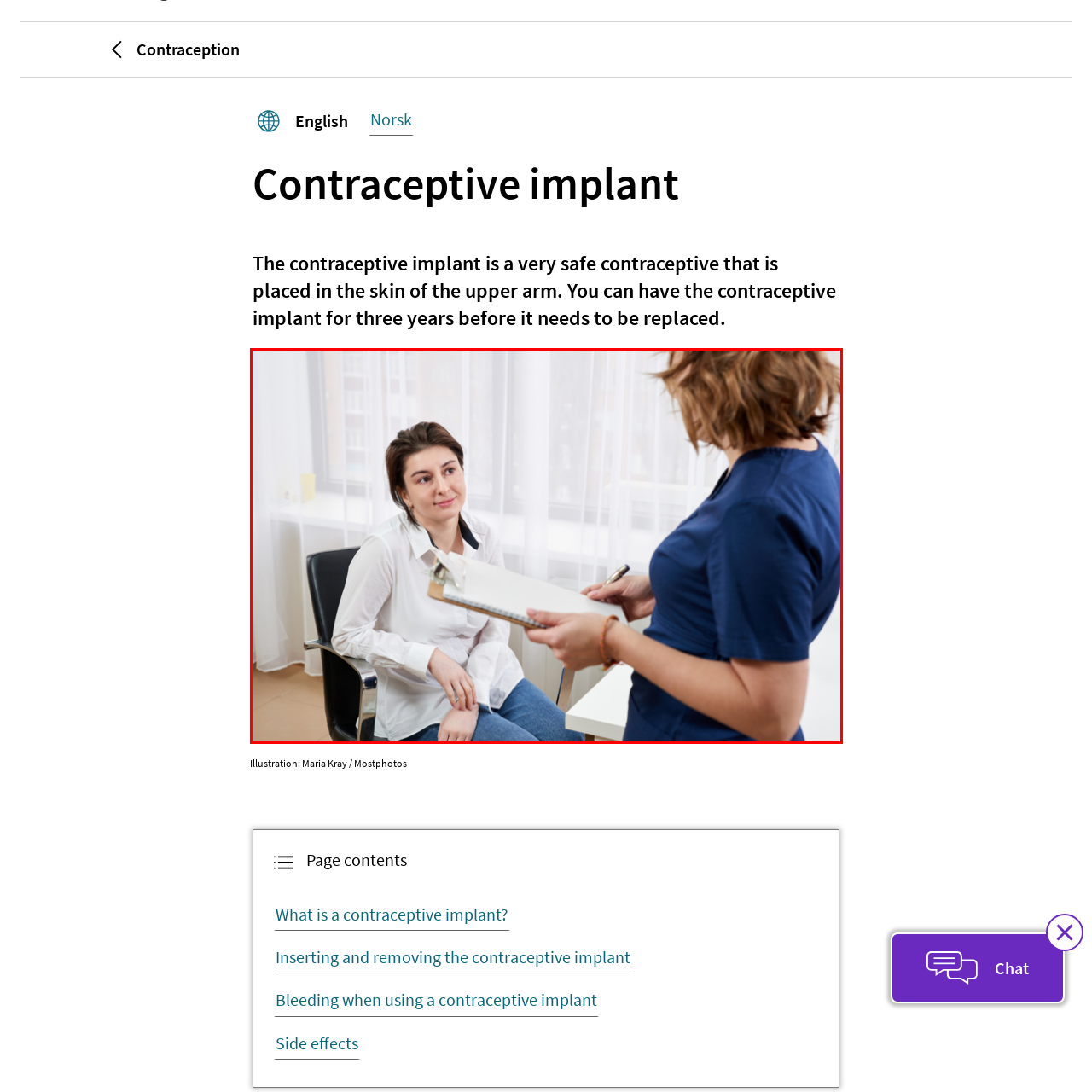Check the area bordered by the red box and provide a single word or phrase as the answer to the question: What is the woman's hair color?

dark brown